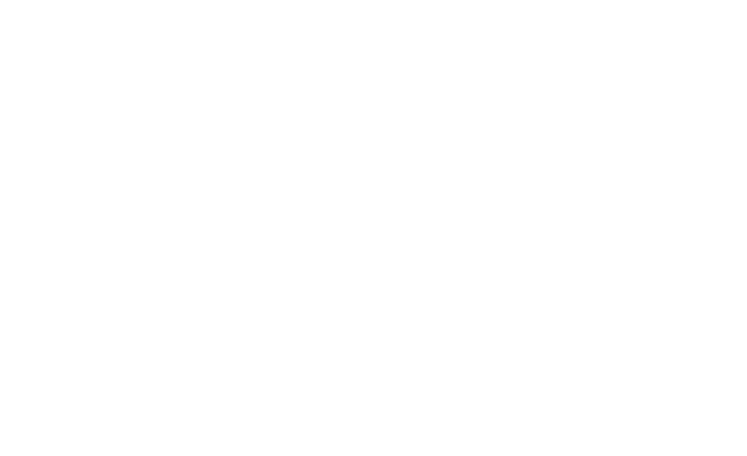Provide a thorough description of the image presented.

The image features a stylized graphic representation of a tree, often symbolizing growth, nature, and sustainability. Its intricate design and elegant lines suggest an emphasis on environmental themes, which aligns with the values of eco-friendly establishments like the Wemeet Hotel. This hotel promotes sustainable tourism in Pingtung City, offering an ideal accommodation experience for both leisure and business travelers. The imagery reflects the hotel's commitment to environmental consciousness, inviting guests to immerse themselves in the natural beauty of the area while enjoying personalized service and comfort.